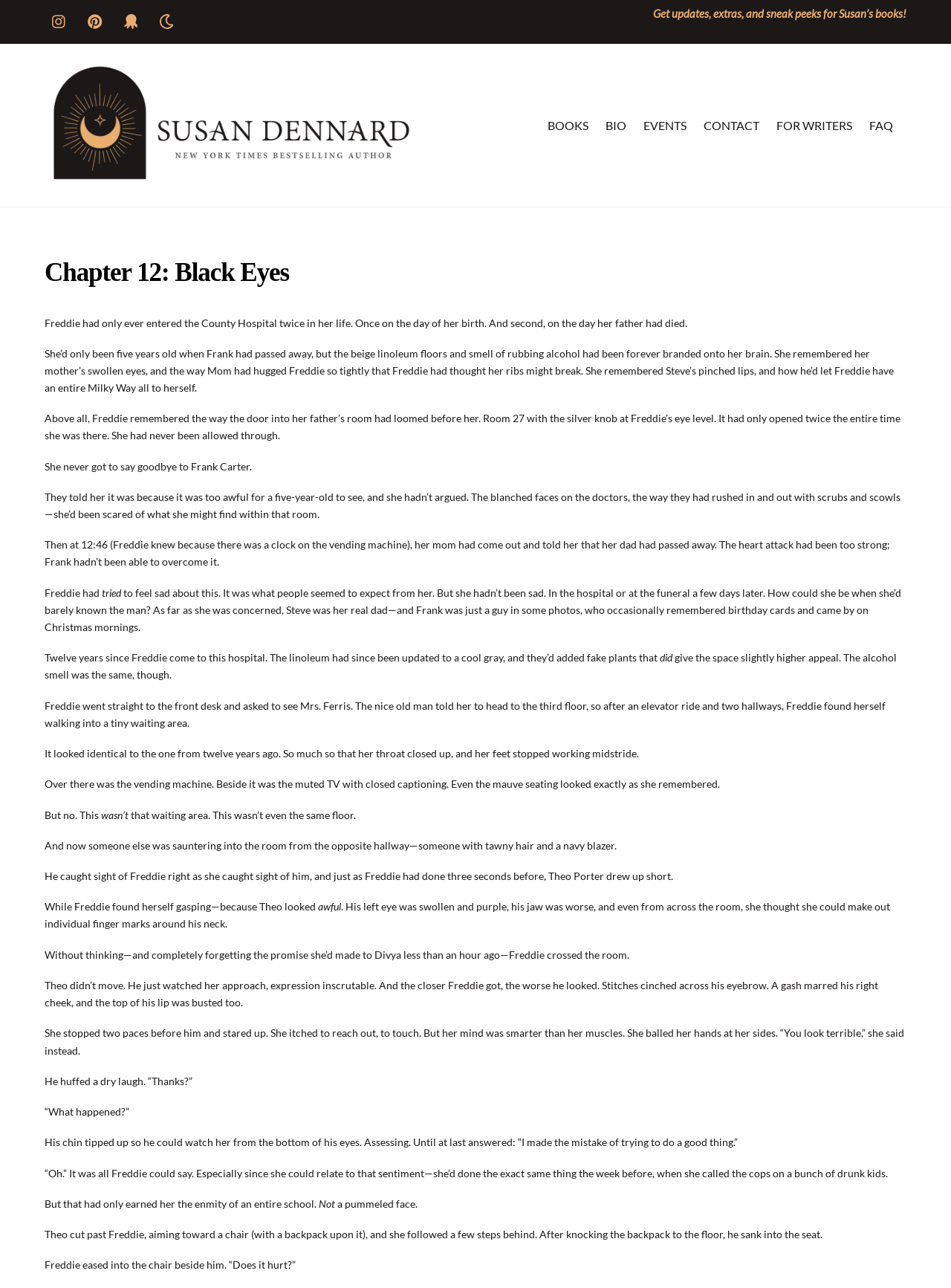Kindly determine the bounding box coordinates for the clickable area to achieve the given instruction: "Get updates, extras, and sneak peeks for Susan’s books!".

[0.687, 0.005, 0.953, 0.016]